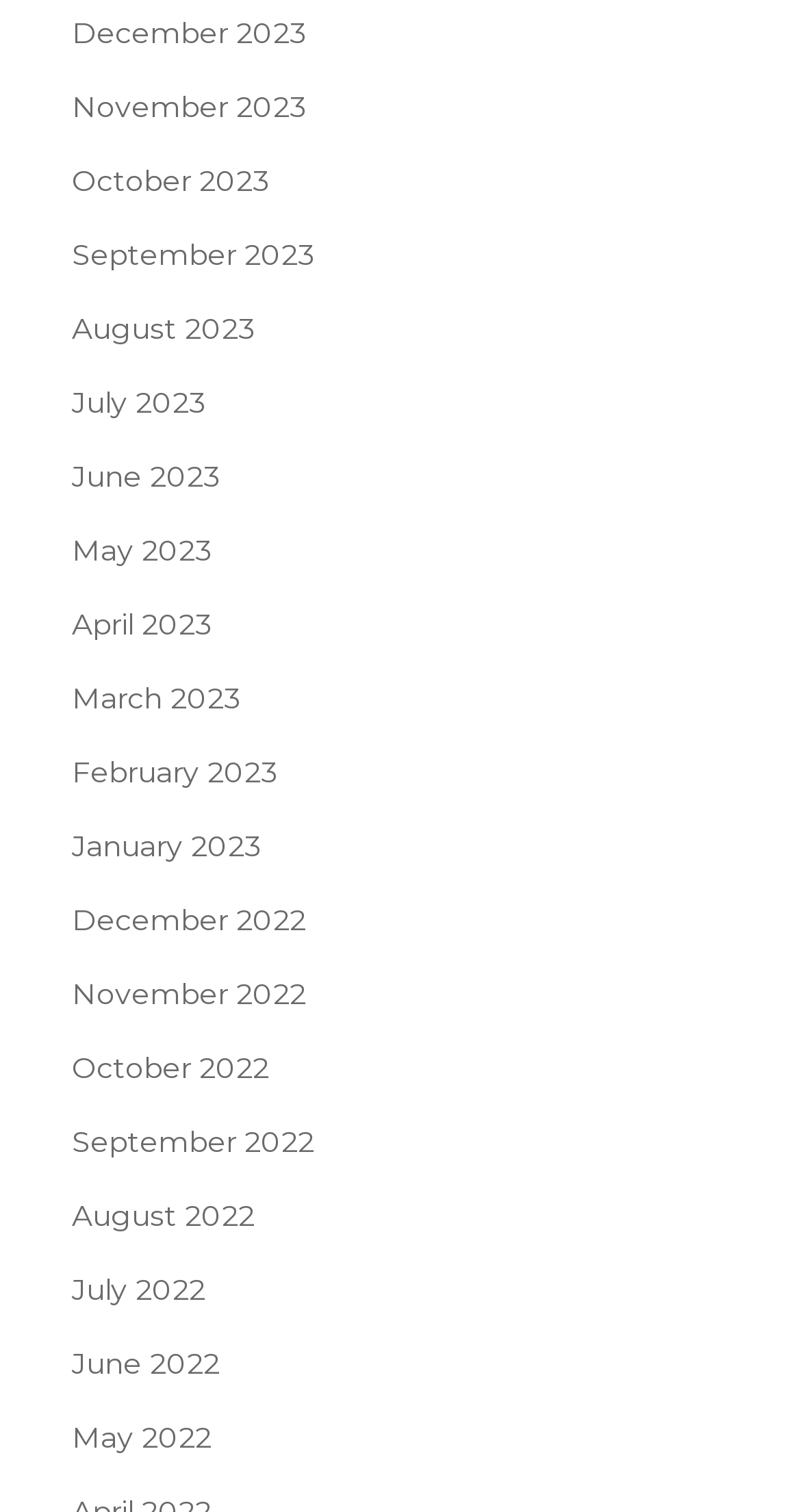What is the most recent month listed?
Analyze the image and provide a thorough answer to the question.

By examining the list of links, I can see that the most recent month listed is December 2023, which is the first link in the list.